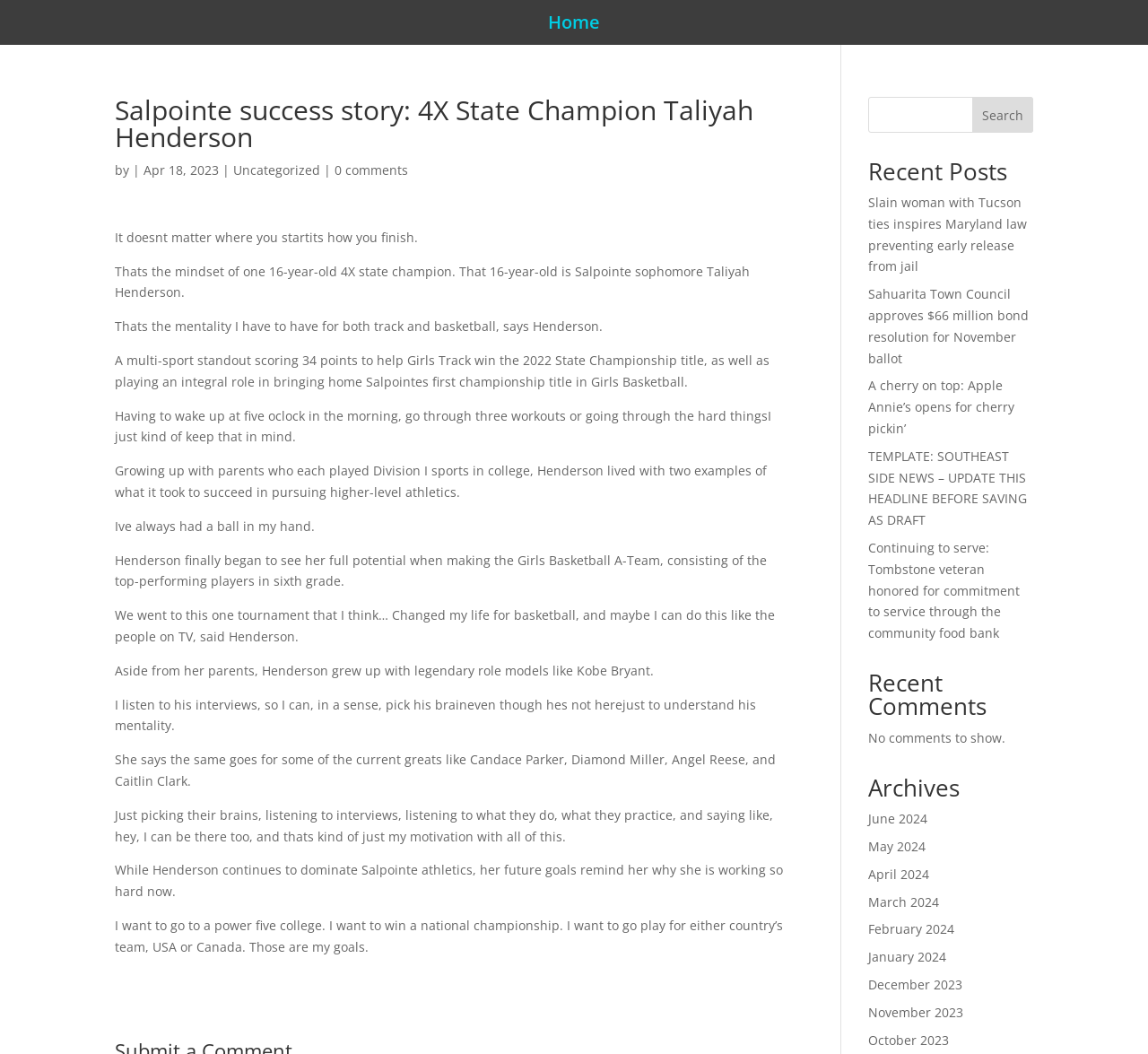Who are Taliyah Henderson's role models?
Based on the visual, give a brief answer using one word or a short phrase.

Kobe Bryant and others